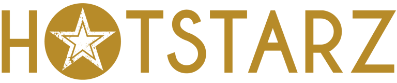Provide a comprehensive description of the image.

The image showcases the logo of "HotstarZ," a platform that likely features content related to health, wellness, and lifestyle topics. The logo prominently displays the word "HOTSTARZ" in bold letters, with a stylized star symbol at its center, all rendered in a striking gold color against a white background. This visual branding conveys a sense of vibrancy and appeal, aligning with the theme of enhancing mobility and alleviating discomfort, as suggested by the associated article titled "Peptides for Joint Health: Enhancing Mobility and Alleviating Discomfort." The logo's design effectively captures attention, embodying the dynamic and informative essence of the content it represents.